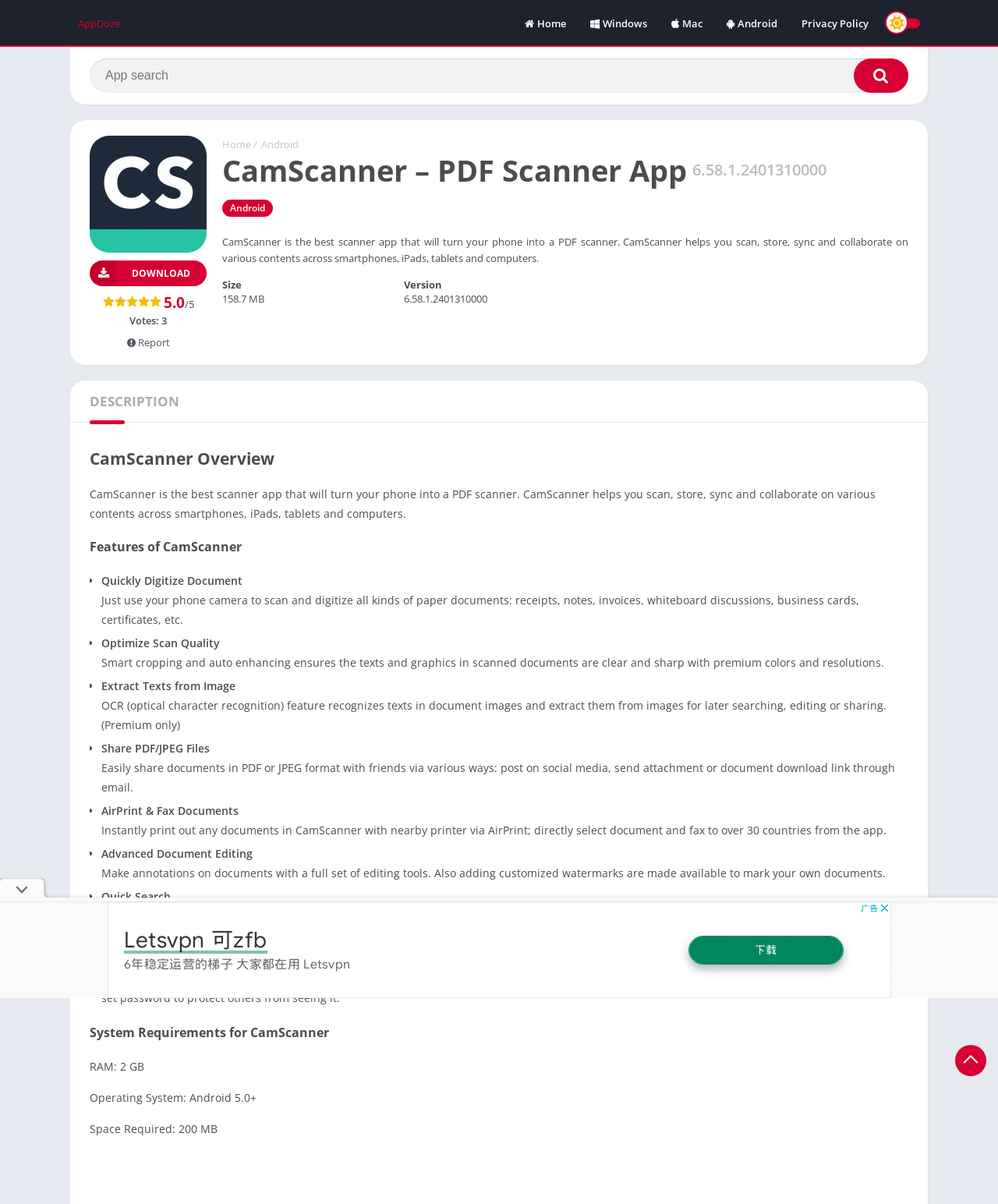Please identify the bounding box coordinates of the element I should click to complete this instruction: 'Search for apps'. The coordinates should be given as four float numbers between 0 and 1, like this: [left, top, right, bottom].

[0.223, 0.114, 0.252, 0.125]